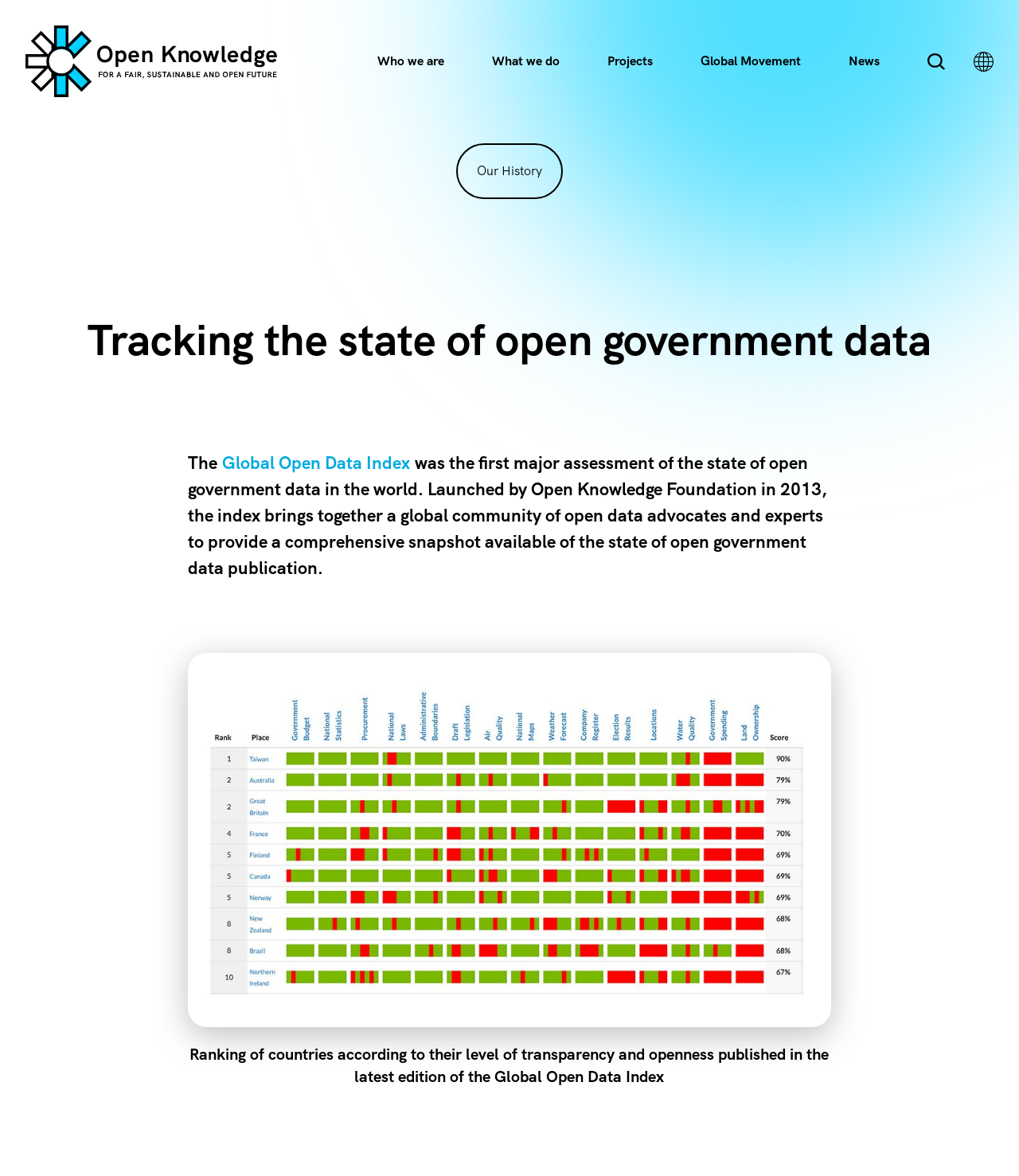Identify the bounding box coordinates of the clickable region required to complete the instruction: "Read about their history". The coordinates should be given as four float numbers within the range of 0 and 1, i.e., [left, top, right, bottom].

[0.448, 0.122, 0.552, 0.169]